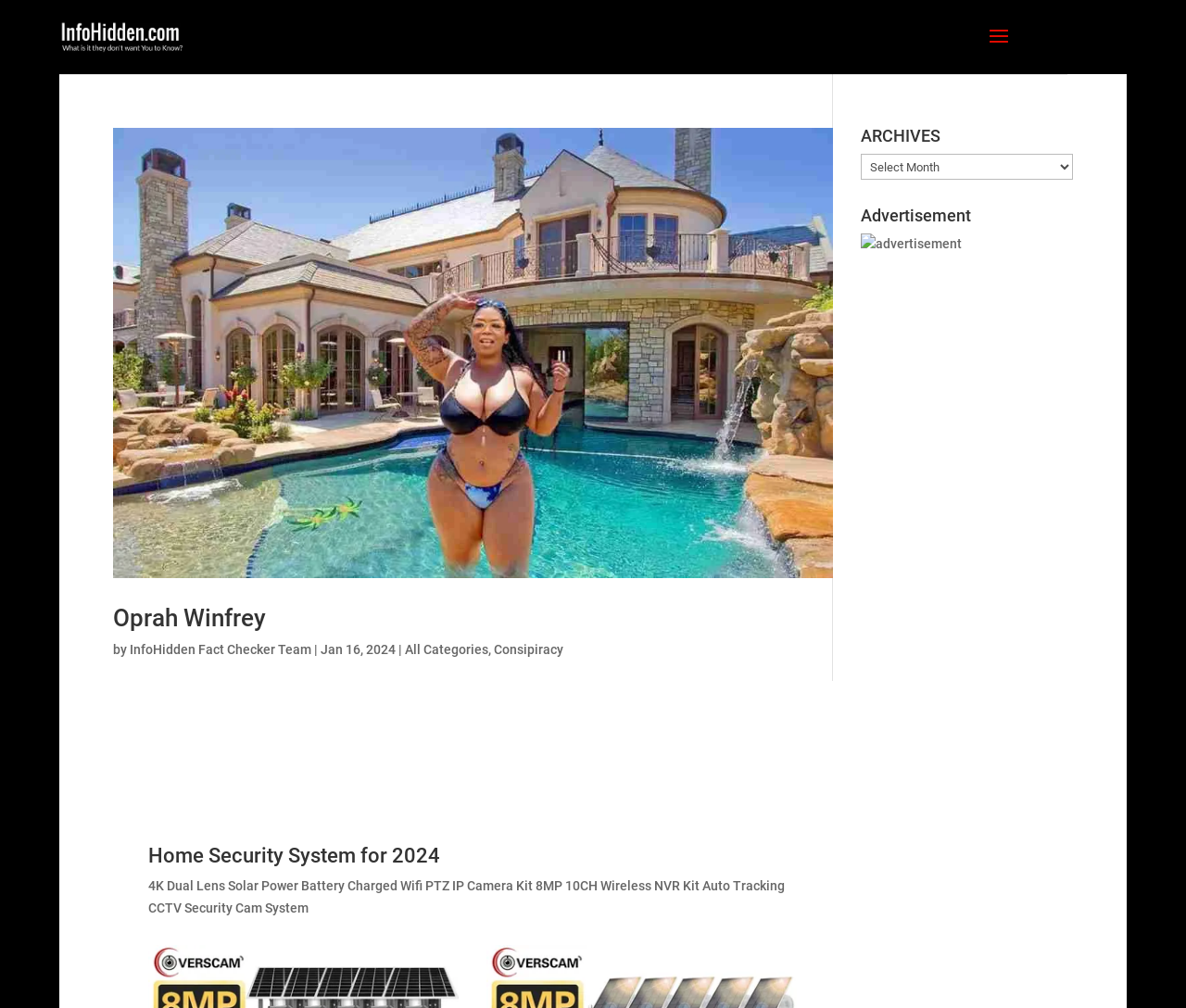Specify the bounding box coordinates for the region that must be clicked to perform the given instruction: "read about Oprah Winfrey".

[0.095, 0.127, 0.702, 0.574]